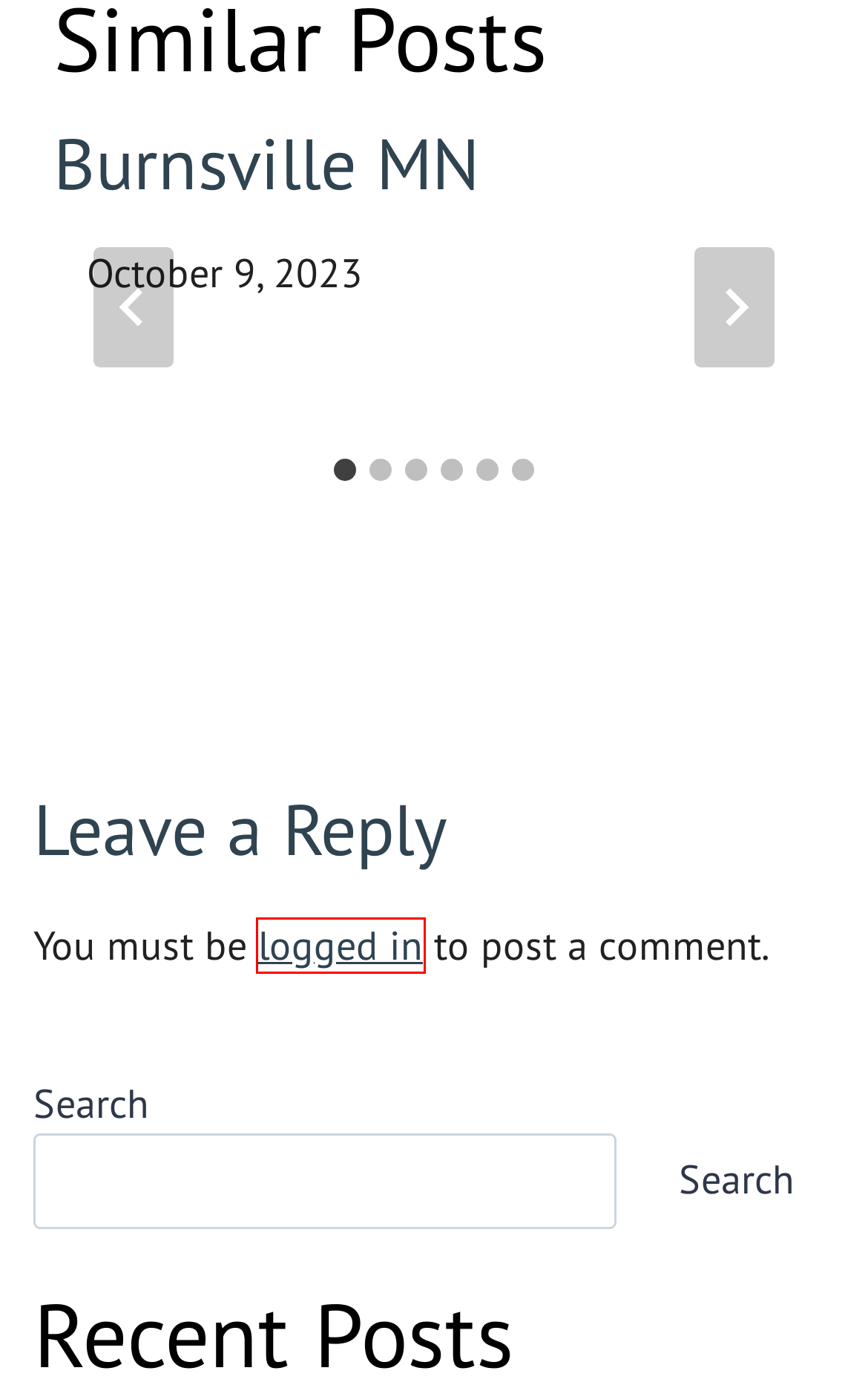Given a screenshot of a webpage with a red bounding box highlighting a UI element, choose the description that best corresponds to the new webpage after clicking the element within the red bounding box. Here are your options:
A. Home - Reisinger Conservatory of Music
B. Where Do My Tuition Dollars Go? - Reisinger Conservatory of Music
C. Burnsville MN - Reisinger Conservatory of Music
D. Mark Arneson - President of Trimark productions inc. - Reisinger Conservatory of Music
E. Log In ‹ Reisinger Conservatory of Music — WordPress
F. Testimonials Archives - Reisinger Conservatory of Music
G. Julian Kahlek Lakeville MN - Reisinger Conservatory of Music
H. Heidi C - Reisinger Conservatory of Music

E